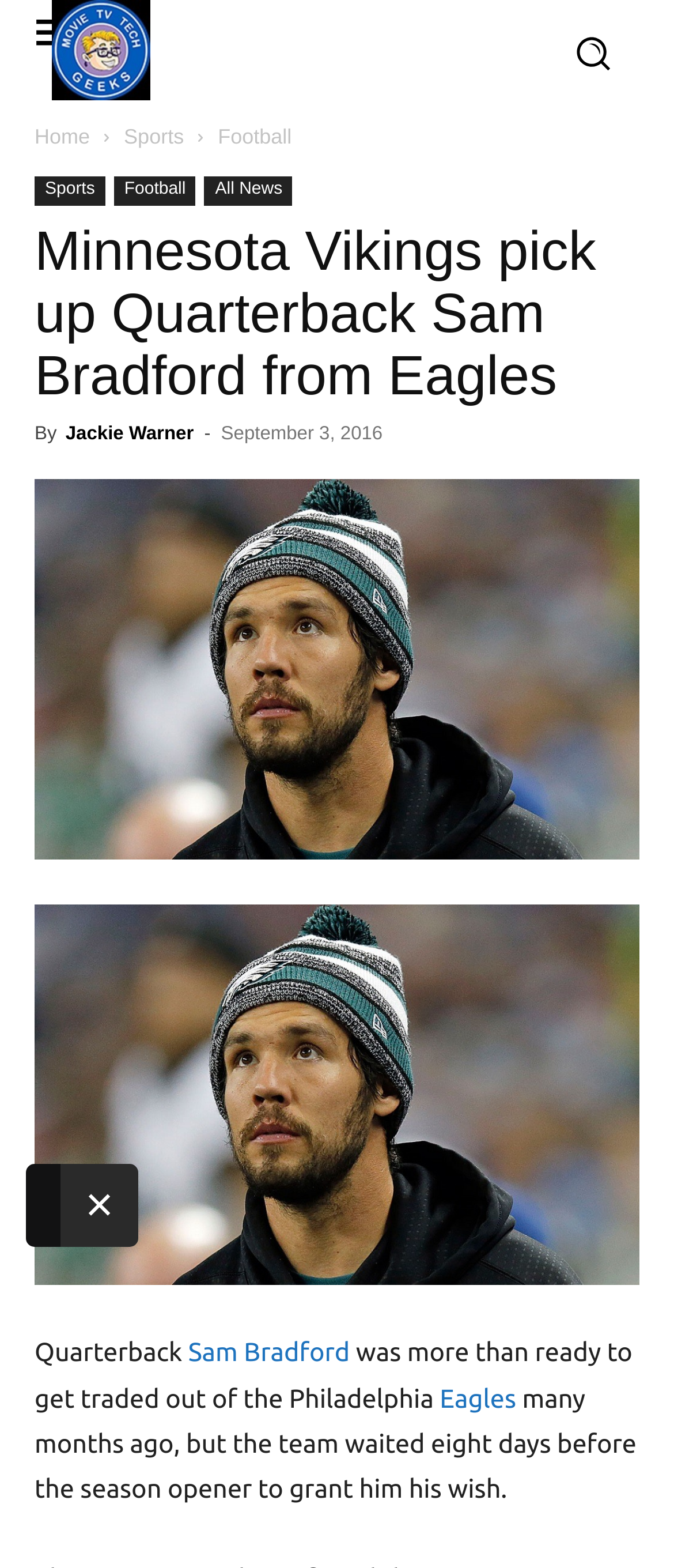Extract the main title from the webpage and generate its text.

Minnesota Vikings pick up Quarterback Sam Bradford from Eagles